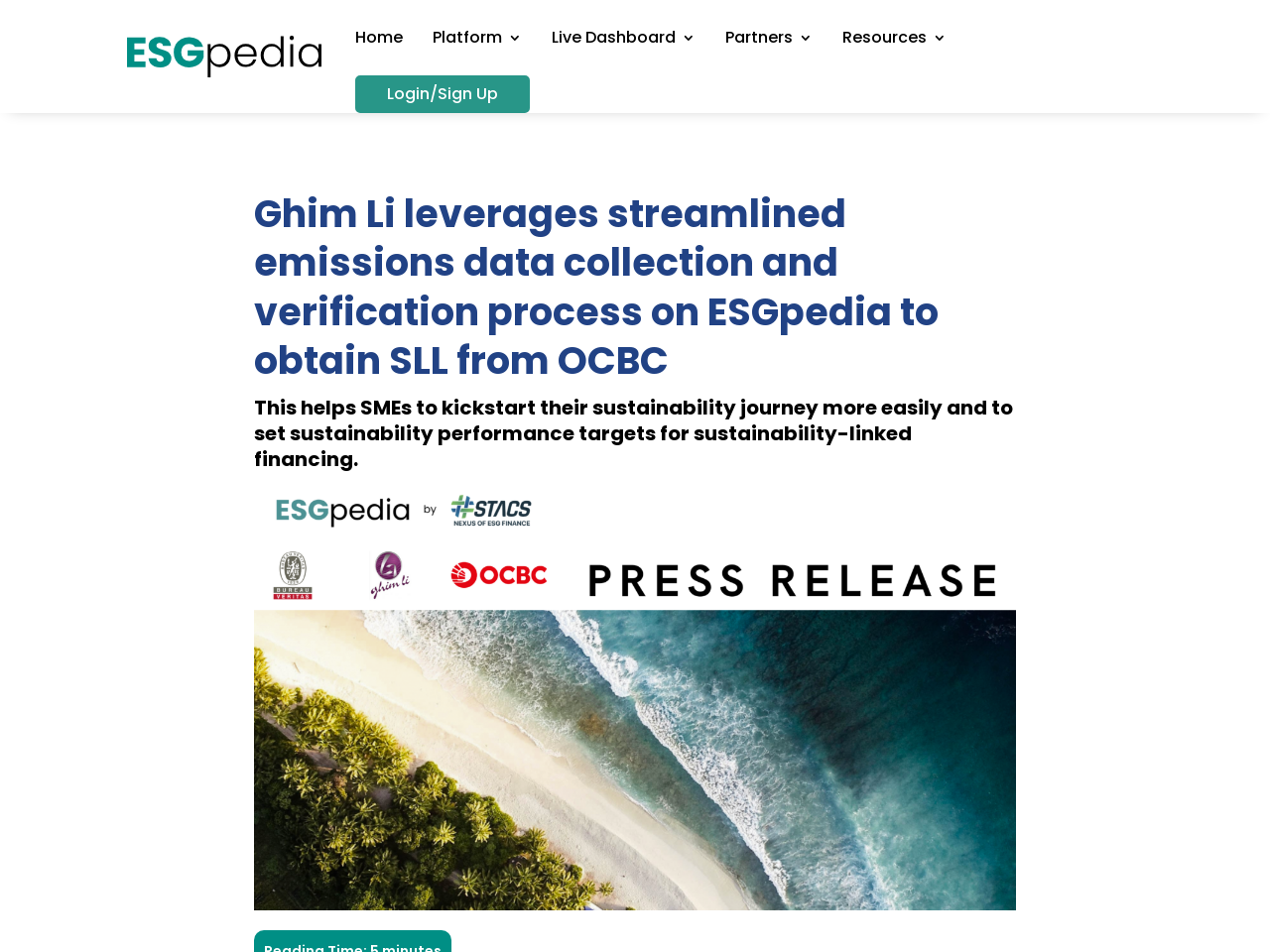Please find and provide the title of the webpage.

Ghim Li leverages streamlined emissions data collection and verification process on ESGpedia to obtain SLL from OCBC